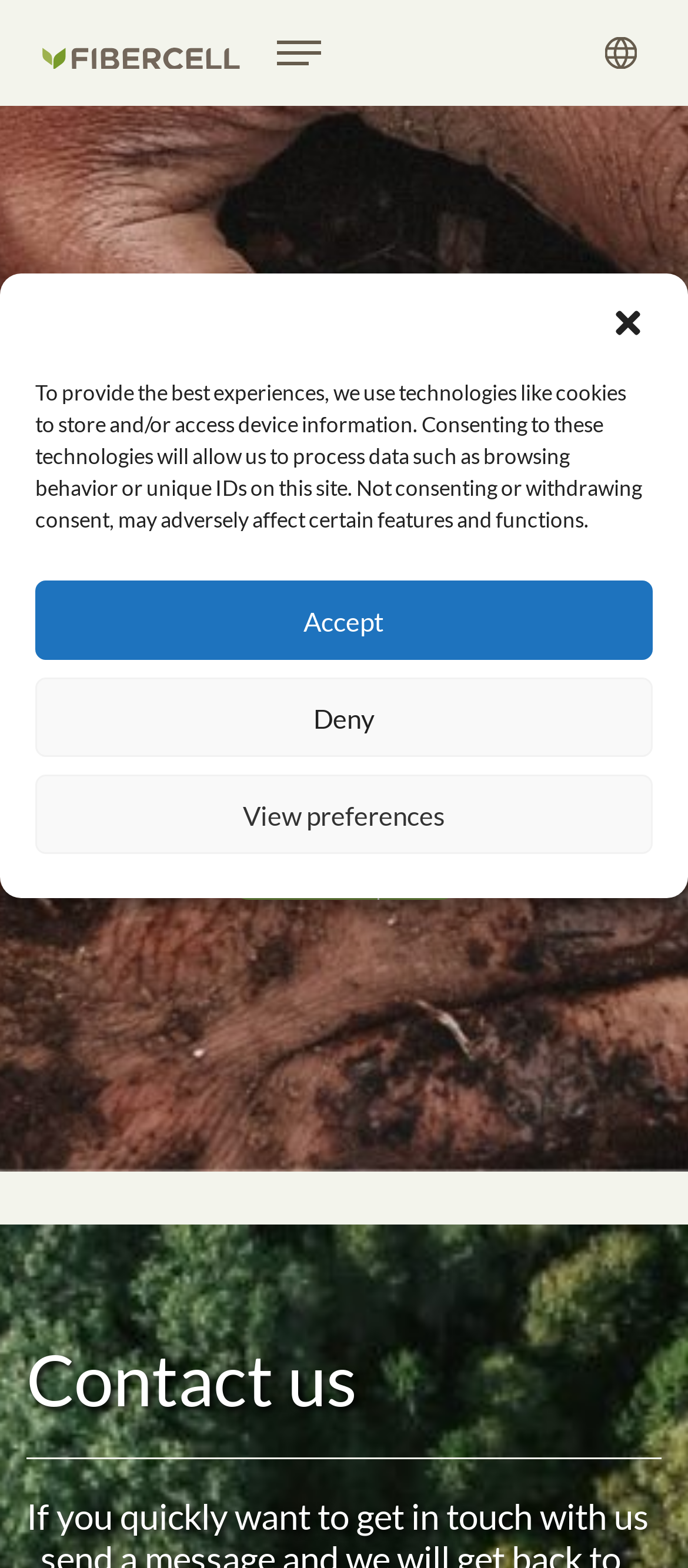Based on the image, give a detailed response to the question: What is the contact section heading?

The contact section heading 'Contact us' is located at the bottom of the page, indicating that users can find contact information or a contact form below this heading.